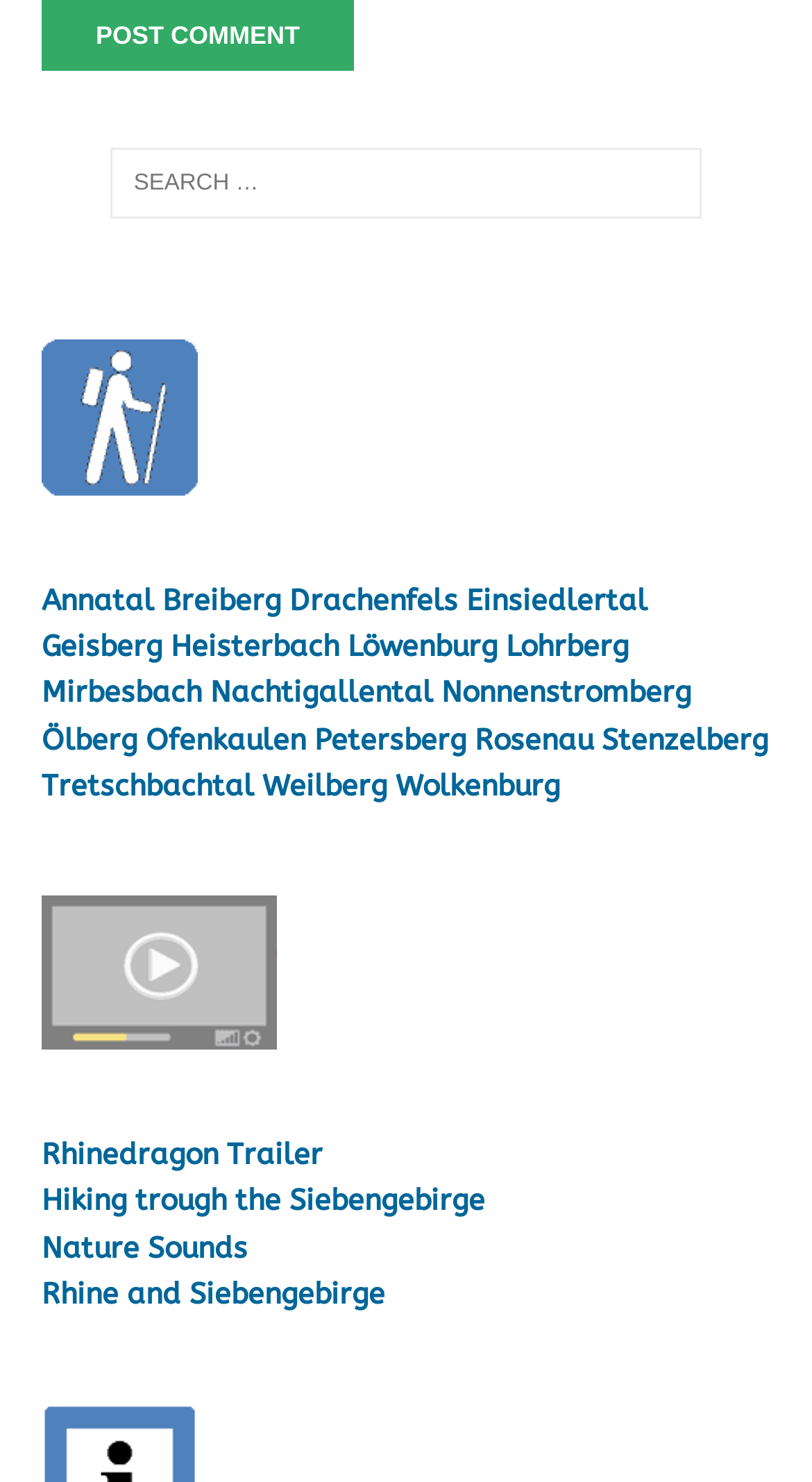Determine the bounding box coordinates of the clickable area required to perform the following instruction: "Search for something". The coordinates should be represented as four float numbers between 0 and 1: [left, top, right, bottom].

[0.051, 0.1, 0.863, 0.148]